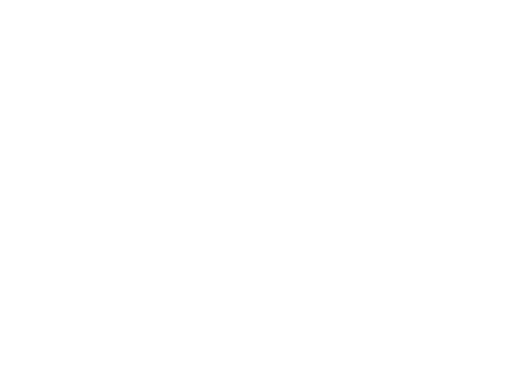Answer the question below in one word or phrase:
What is the capacity of the highlighted transformer?

80MVA